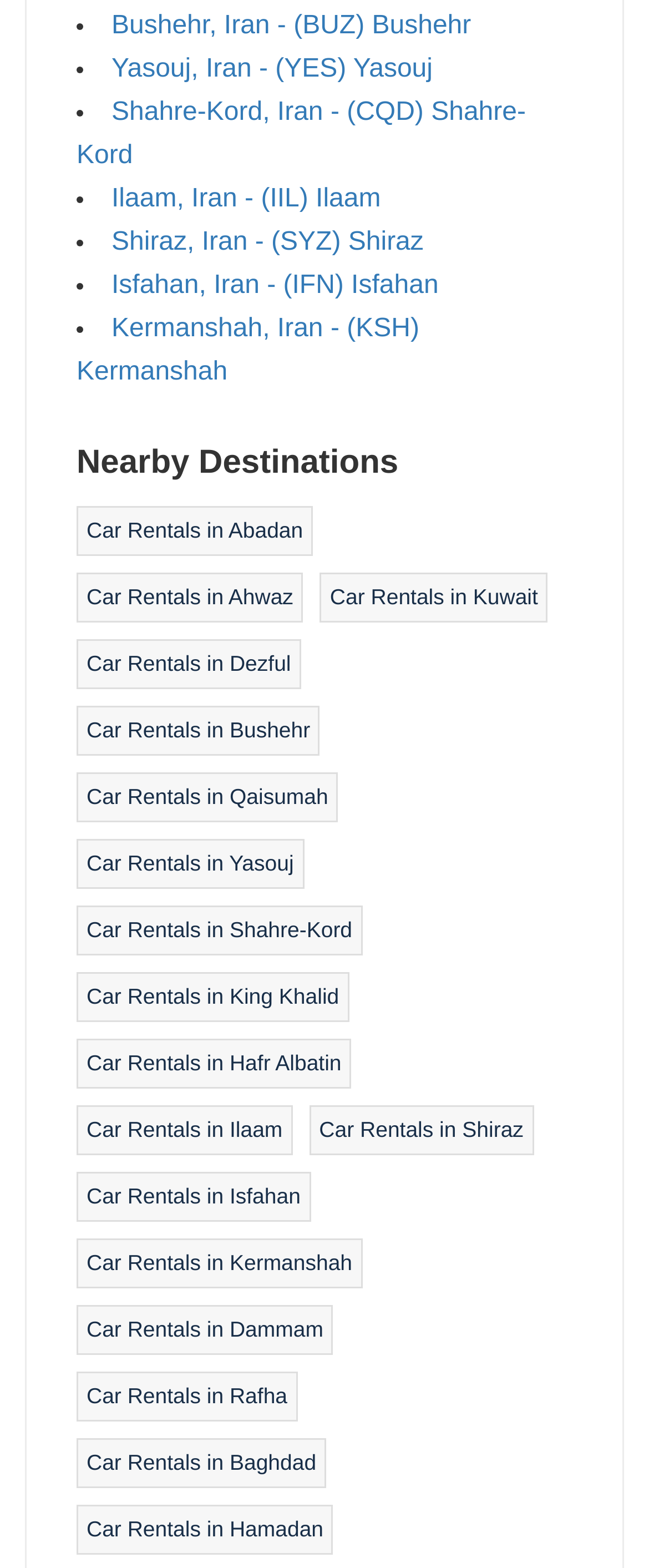Highlight the bounding box coordinates of the element you need to click to perform the following instruction: "View Car Rentals in Abadan."

[0.133, 0.33, 0.467, 0.346]